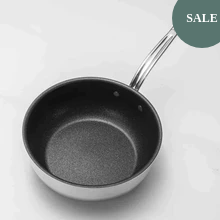Compose an extensive description of the image.

This image showcases the Hestan Titum Essential Pan, a modern, high-quality cookware designed for culinary enthusiasts. The pan features a sleek stainless steel exterior coupled with a durable non-stick interior, ensuring easy cooking and cleaning. A prominent "SALE" tag in the top right corner indicates a special discount on this item, originally priced at $339.99 but now available for just $199.99. This essential pan embodies the perfect blend of elegance and performance, a hallmark of the Hestan brand renowned for its innovative cookware and Italian craftsmanship.